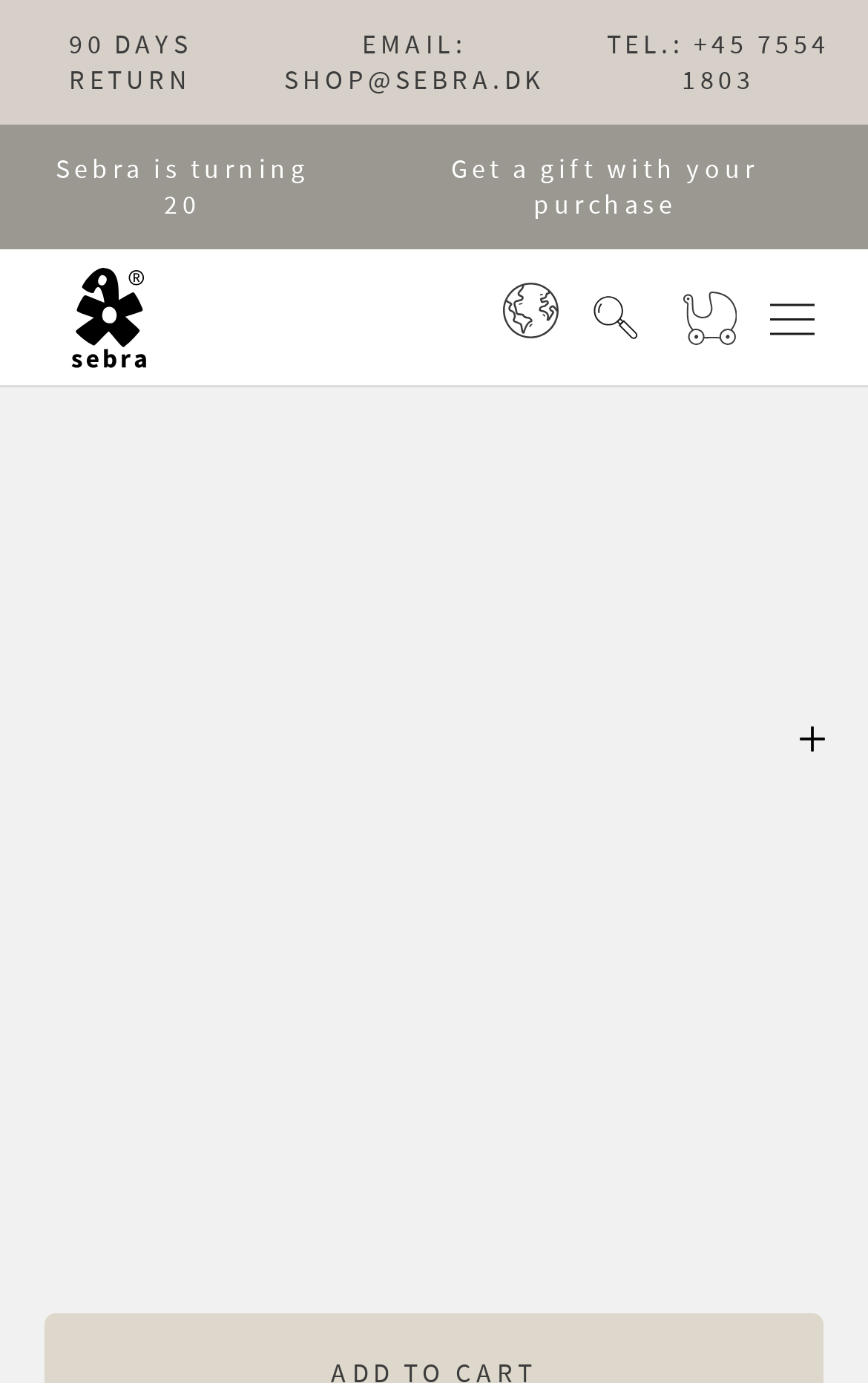Provide your answer in one word or a succinct phrase for the question: 
What is the phone number to contact Sebra?

+45 7554 1803